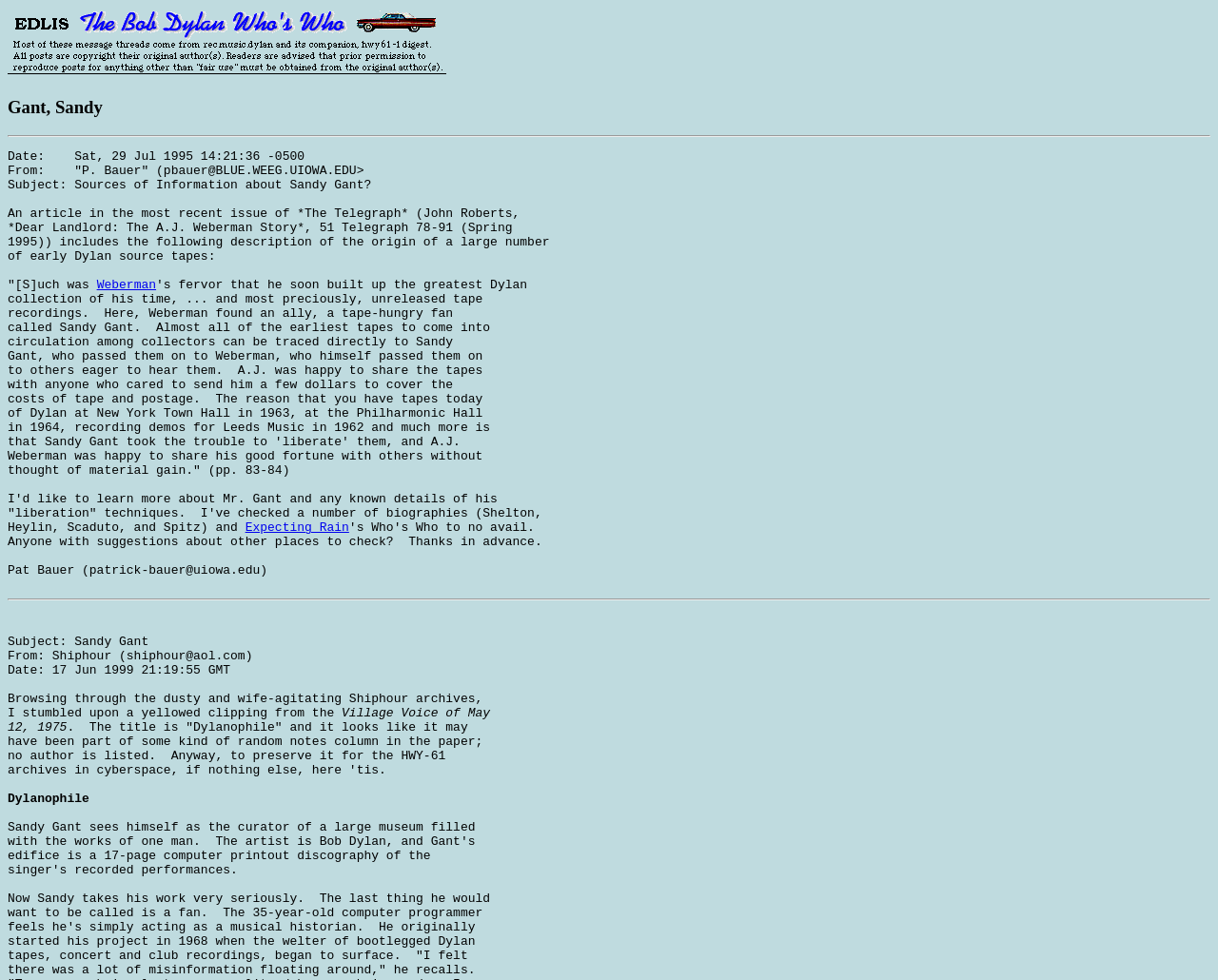Find the bounding box coordinates for the element described here: "Weberman".

[0.08, 0.284, 0.129, 0.298]